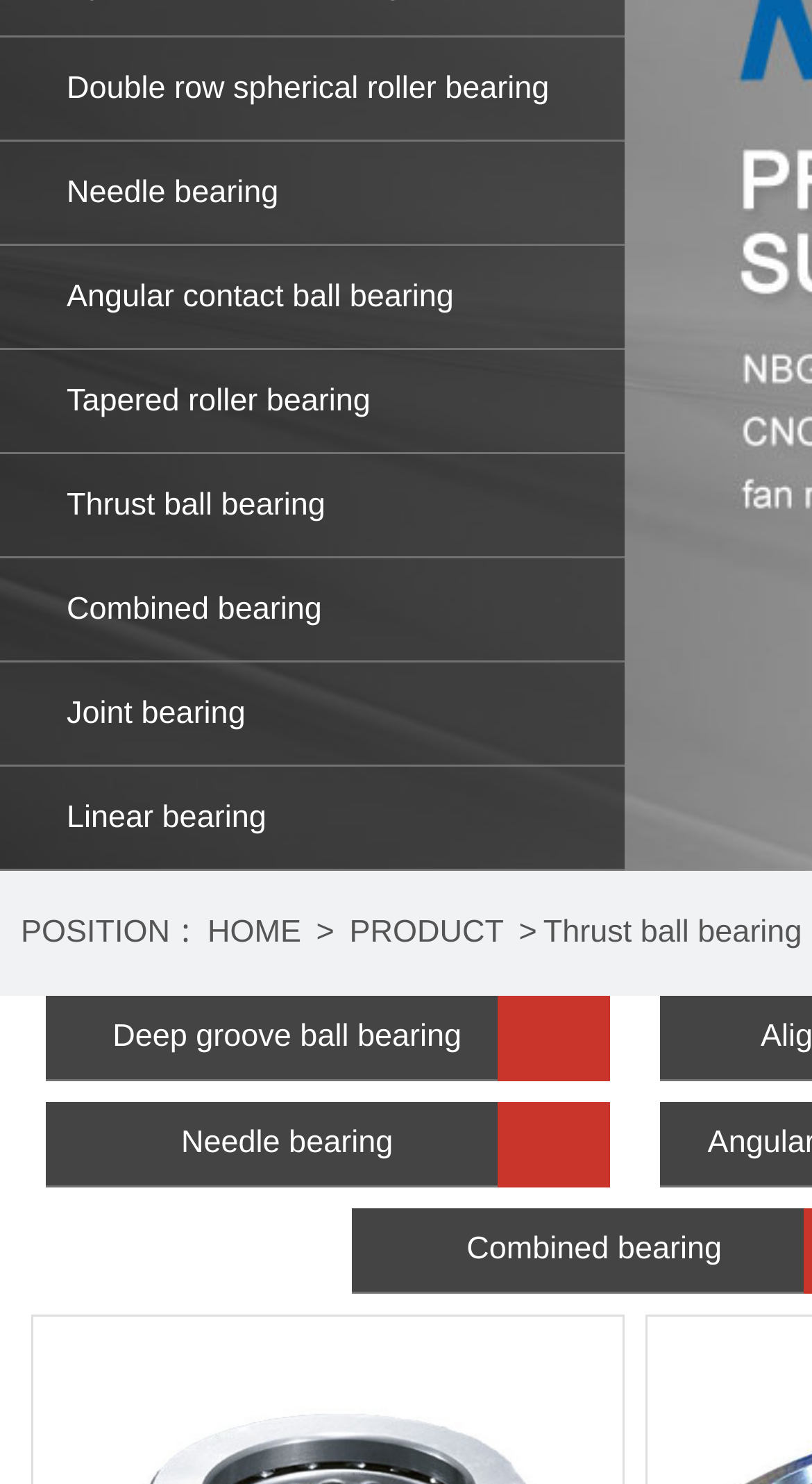Identify the bounding box for the UI element described as: "Double row spherical roller bearing". The coordinates should be four float numbers between 0 and 1, i.e., [left, top, right, bottom].

[0.0, 0.025, 0.769, 0.095]